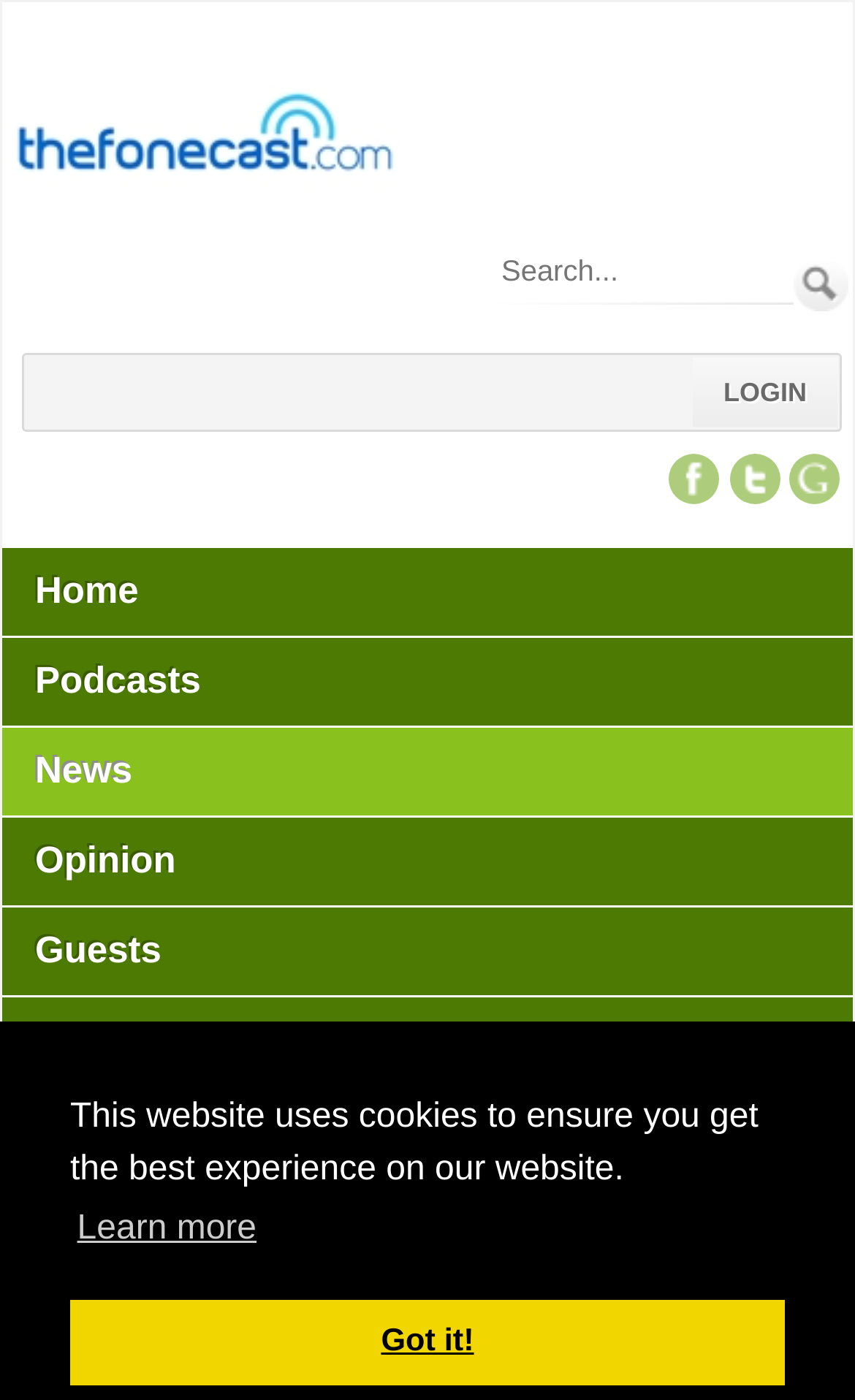Locate the bounding box coordinates of the item that should be clicked to fulfill the instruction: "Login to the website".

[0.81, 0.255, 0.979, 0.305]